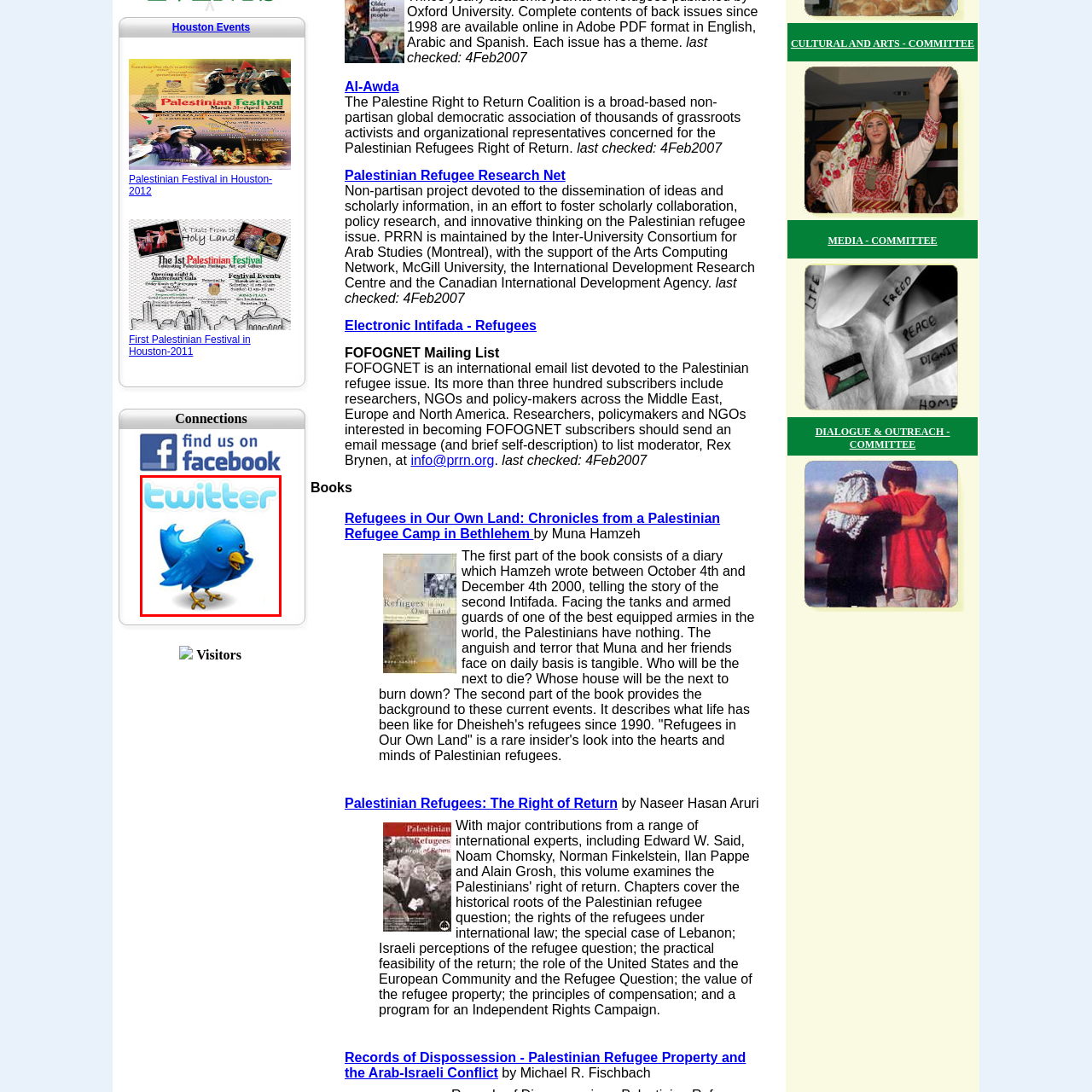What type of messages can users post on Twitter?
Carefully examine the image within the red bounding box and provide a detailed answer to the question.

The caption states that Twitter allows users to post and interact through 'short messages known as tweets', indicating that the type of messages users can post on Twitter are short messages.